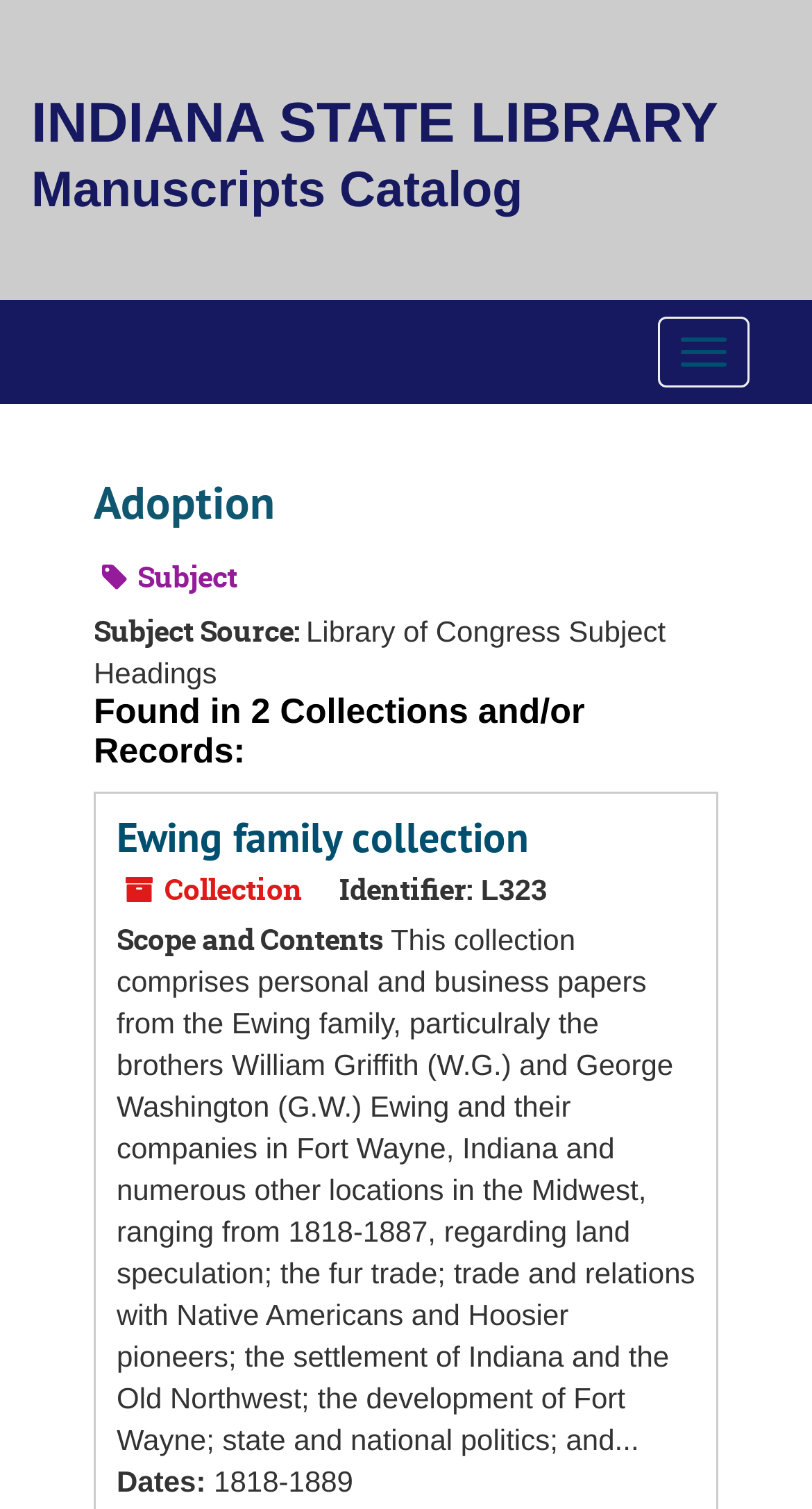What is the subject source of the collection?
Based on the visual information, provide a detailed and comprehensive answer.

I found the answer by looking at the StaticText element with the text 'Library of Congress Subject Headings' which is near the StaticText element with the text 'Subject Source:'.